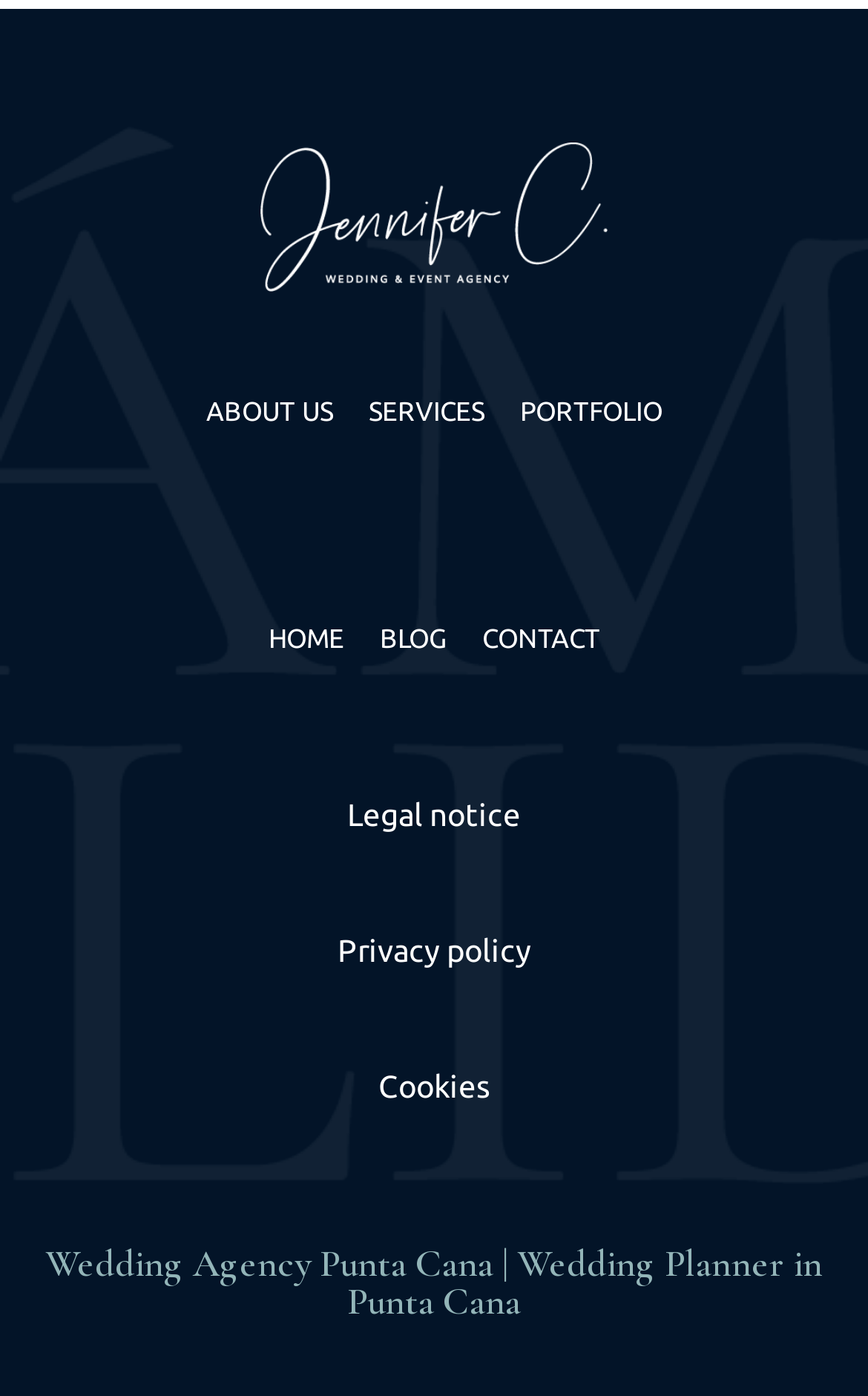What is the last link in the footer section?
Based on the image, respond with a single word or phrase.

Cookies